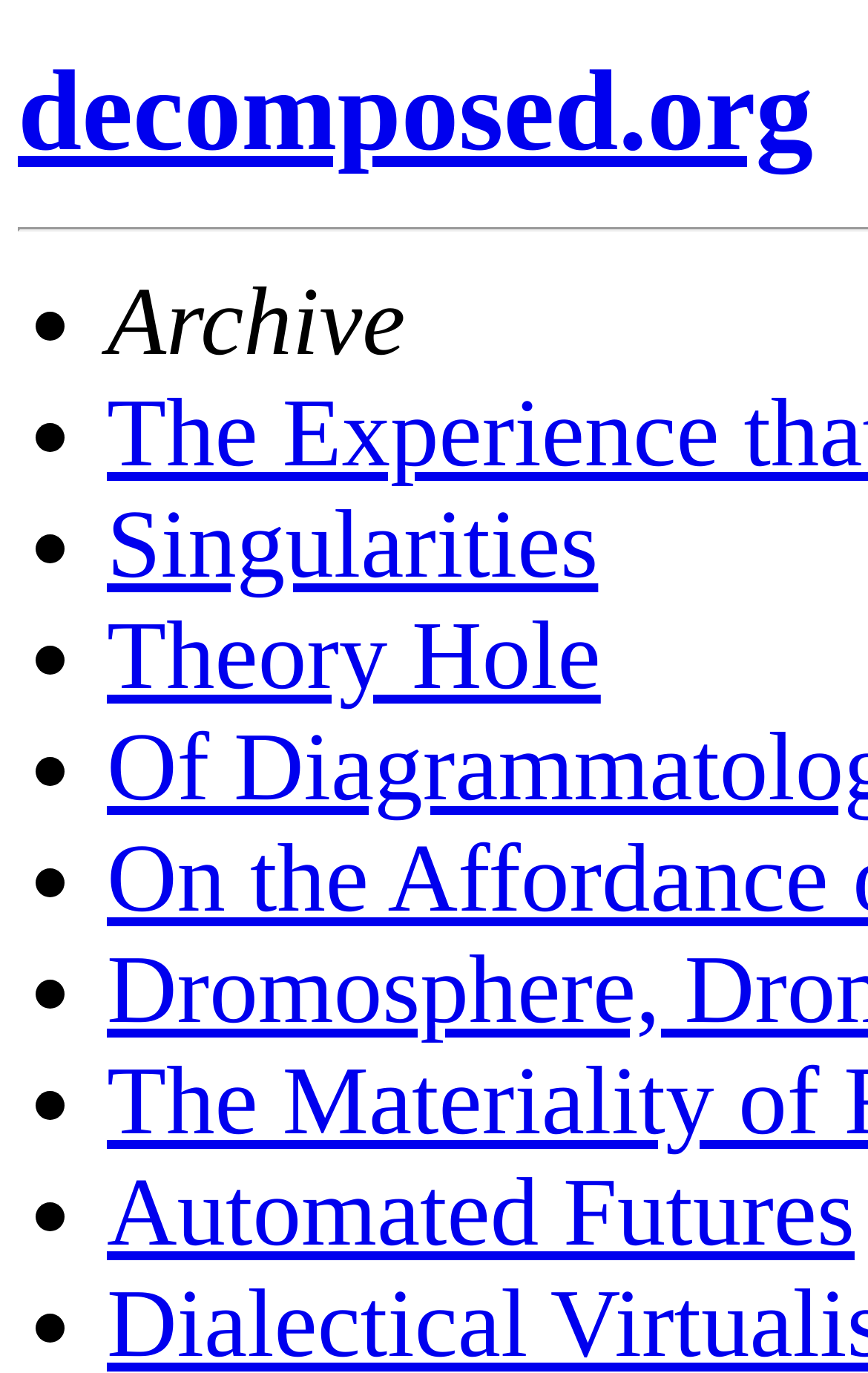Give a complete and precise description of the webpage's appearance.

The webpage appears to be a portfolio page for decomposed.org, with a focus on the topic of "Tele-orgasmo-capitalism". At the top, there is a link to the website "decomposed.org". Below this, there is a list of items, each preceded by a bullet point (•). The list includes links to various topics, such as "Archive", "Singularities", "Theory Hole", and "Automated Futures". These links are positioned in a vertical column, with the bullet points aligned to the left. The links themselves are centered and take up most of the width of the page. There are a total of 6 links in the list, with the last one being "Automated Futures" at the bottom.